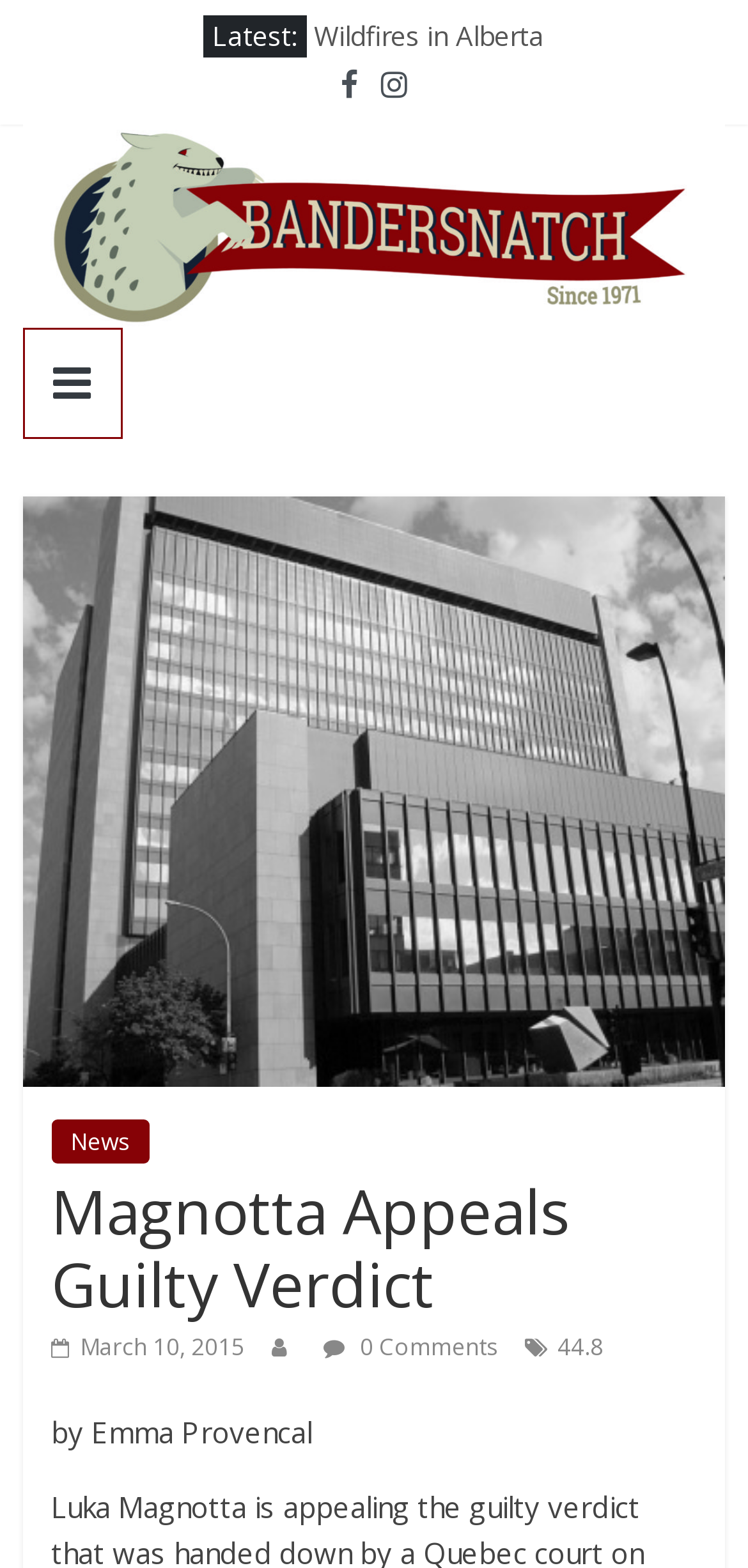Provide a thorough description of the webpage's content and layout.

The webpage appears to be a news article page. At the top, there is a section with several links, including "Sunset", "Wildfires in Alberta", "Dark Sky", "The Writing Centre", and "Lilypads", which are positioned horizontally next to each other. Below this section, there is a prominent link to "Bandersnatch" with an accompanying image. 

To the right of the "Bandersnatch" link, there is a smaller link to "News". Below the "Bandersnatch" link, the main article title "Magnotta Appeals Guilty Verdict" is displayed in a large font. The article's metadata is shown below the title, including the date "March 10, 2015", and the number of comments, which is zero. The author of the article, "Emma Provencal", is credited at the bottom of this section. 

There are two icons, represented by "\uf09a" and "\uf16d", positioned horizontally next to each other near the top of the page. Additionally, there is a link to "44.8" at the bottom of the page, whose purpose is unclear.